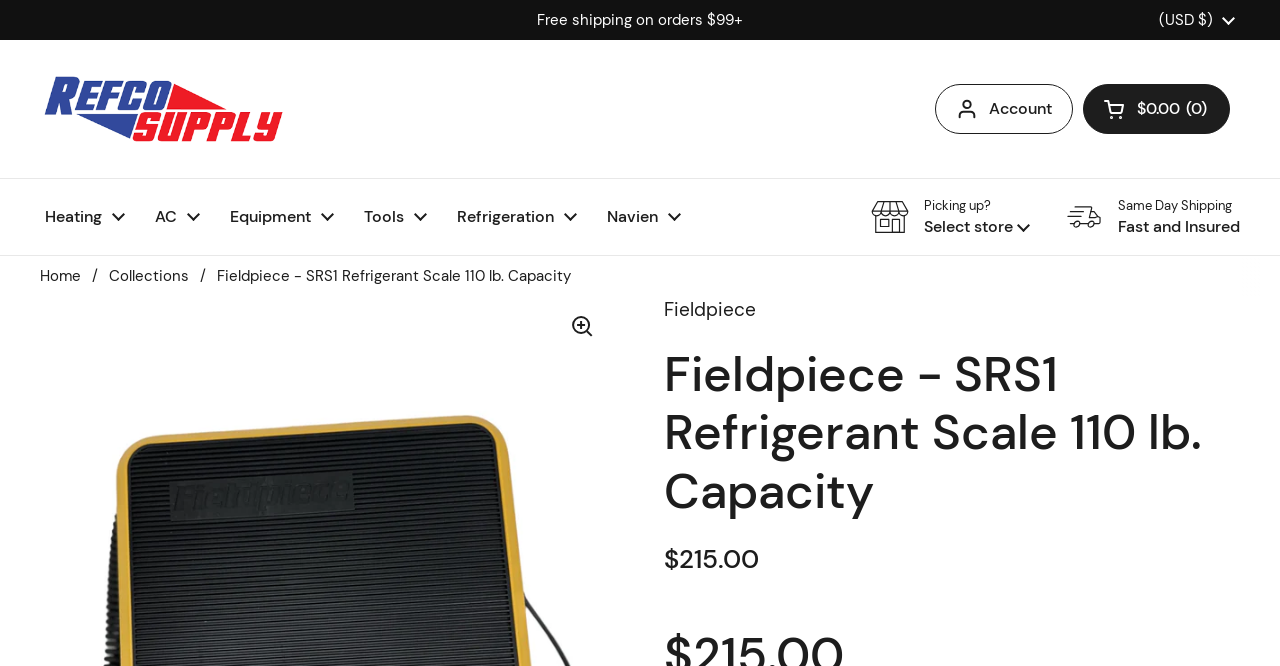Pinpoint the bounding box coordinates of the element that must be clicked to accomplish the following instruction: "Navigate to heating". The coordinates should be in the format of four float numbers between 0 and 1, i.e., [left, top, right, bottom].

[0.023, 0.291, 0.109, 0.36]